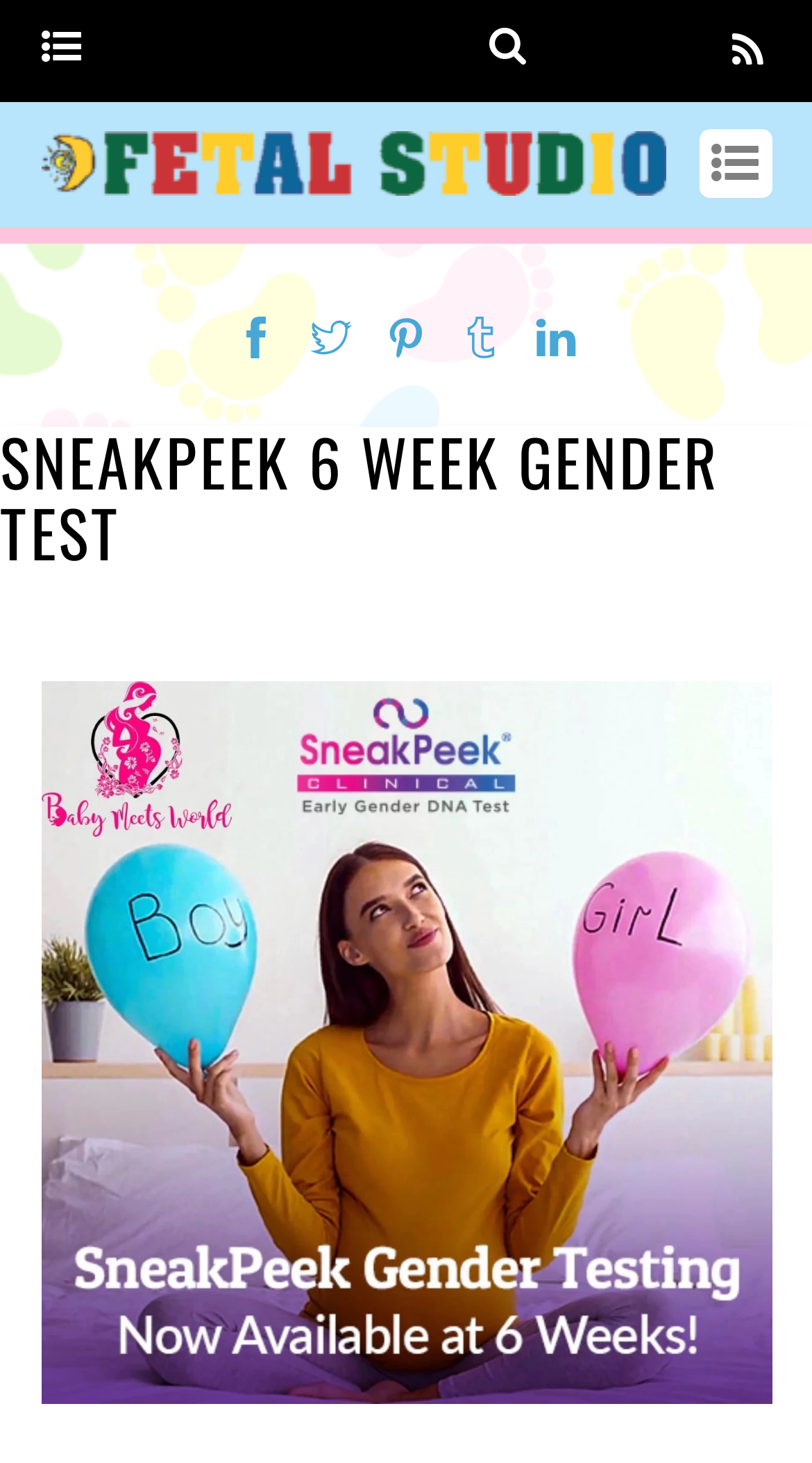Can you find the bounding box coordinates for the UI element given this description: "parent_node: Archives"? Provide the coordinates as four float numbers between 0 and 1: [left, top, right, bottom].

[0.026, 0.014, 0.126, 0.054]